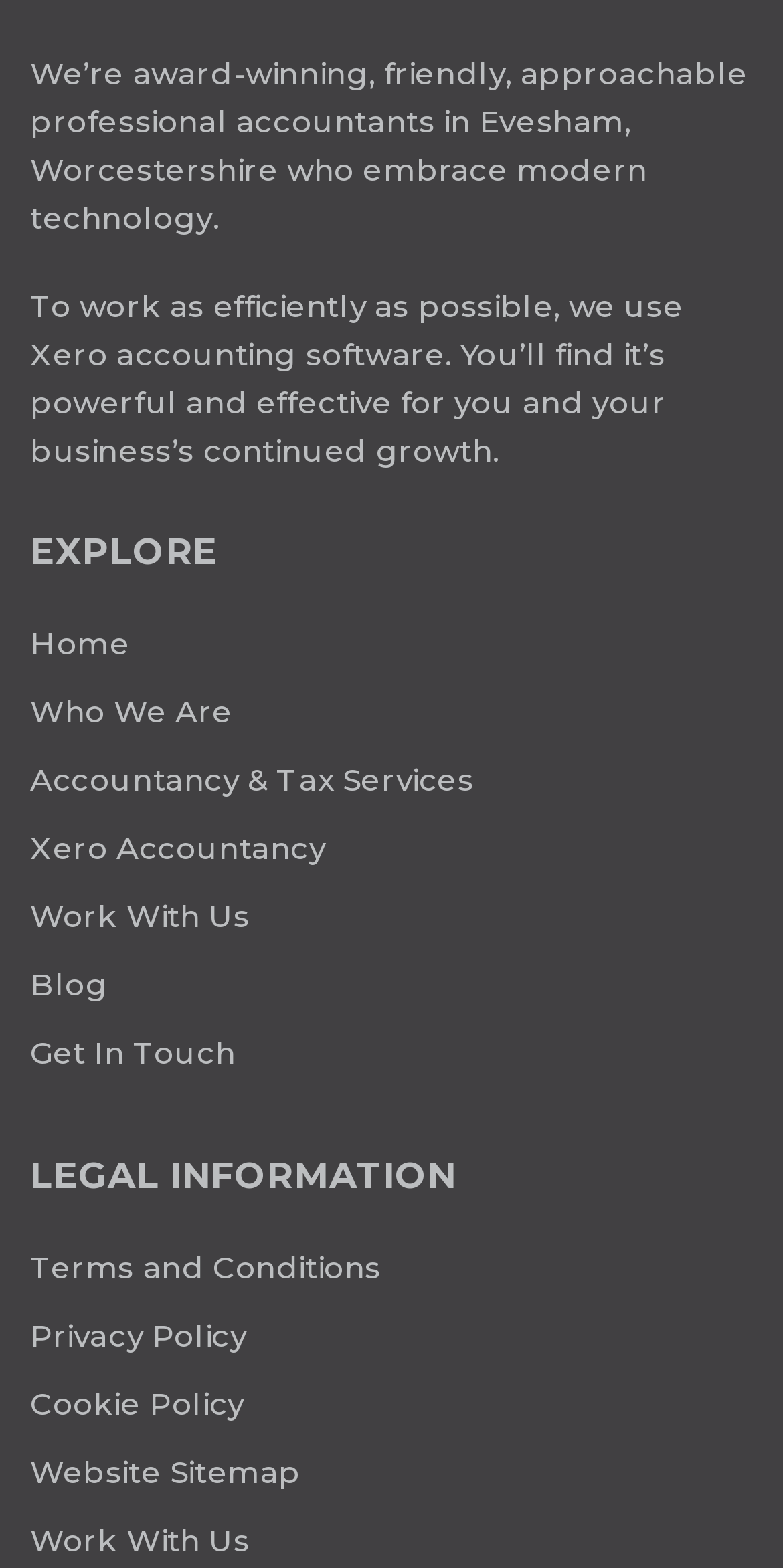Identify the bounding box coordinates of the area that should be clicked in order to complete the given instruction: "Learn about Xero Accountancy". The bounding box coordinates should be four float numbers between 0 and 1, i.e., [left, top, right, bottom].

[0.038, 0.528, 0.962, 0.556]